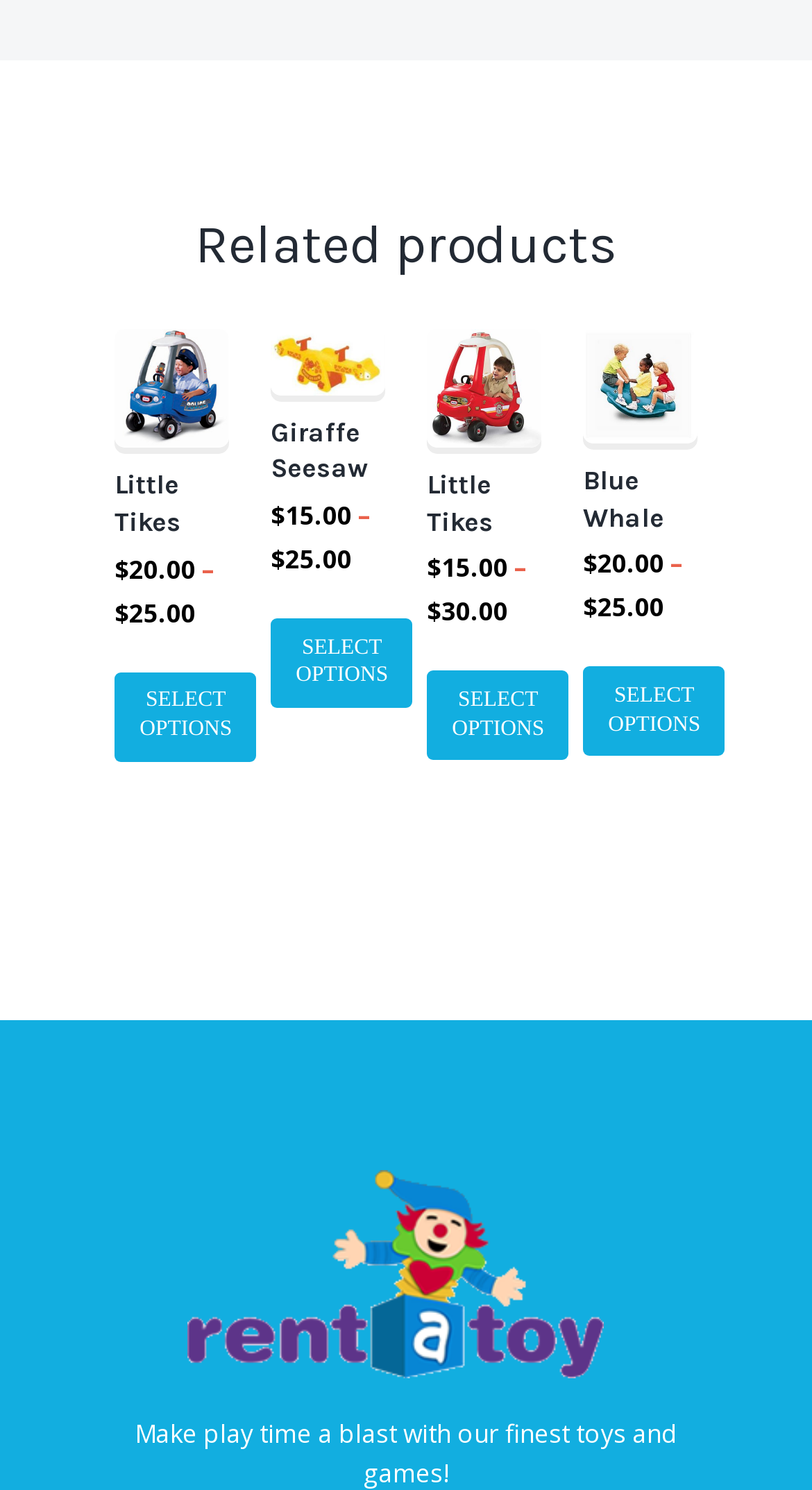Based on the element description, predict the bounding box coordinates (top-left x, top-left y, bottom-right x, bottom-right y) for the UI element in the screenshot: Giraffe Seesaw for Toddlers

[0.333, 0.279, 0.469, 0.374]